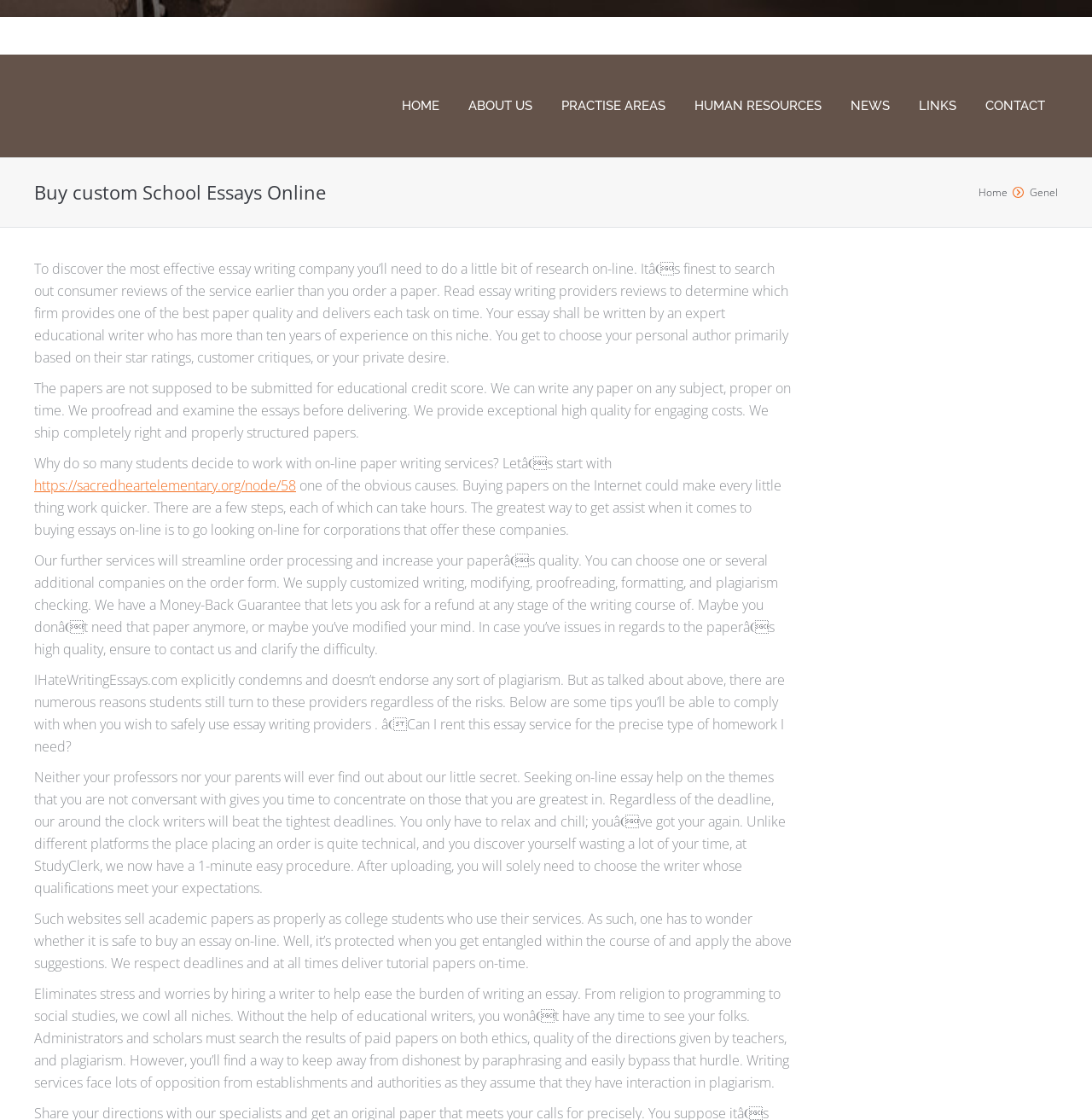What is the benefit of using this essay writing service?
Based on the image, provide a one-word or brief-phrase response.

Eliminates stress and worries